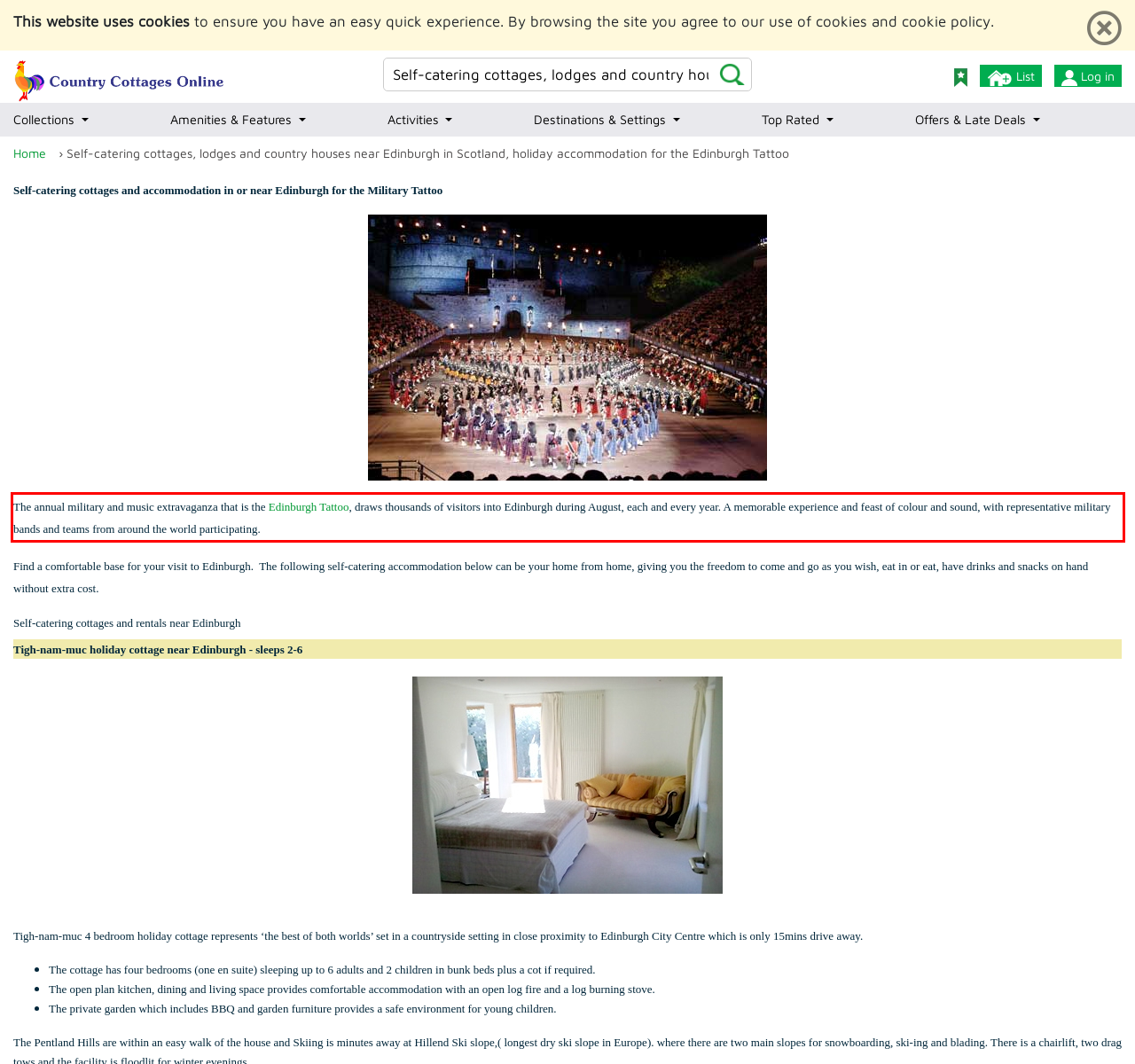Please look at the webpage screenshot and extract the text enclosed by the red bounding box.

The annual military and music extravaganza that is the Edinburgh Tattoo, draws thousands of visitors into Edinburgh during August, each and every year. A memorable experience and feast of colour and sound, with representative military bands and teams from around the world participating.